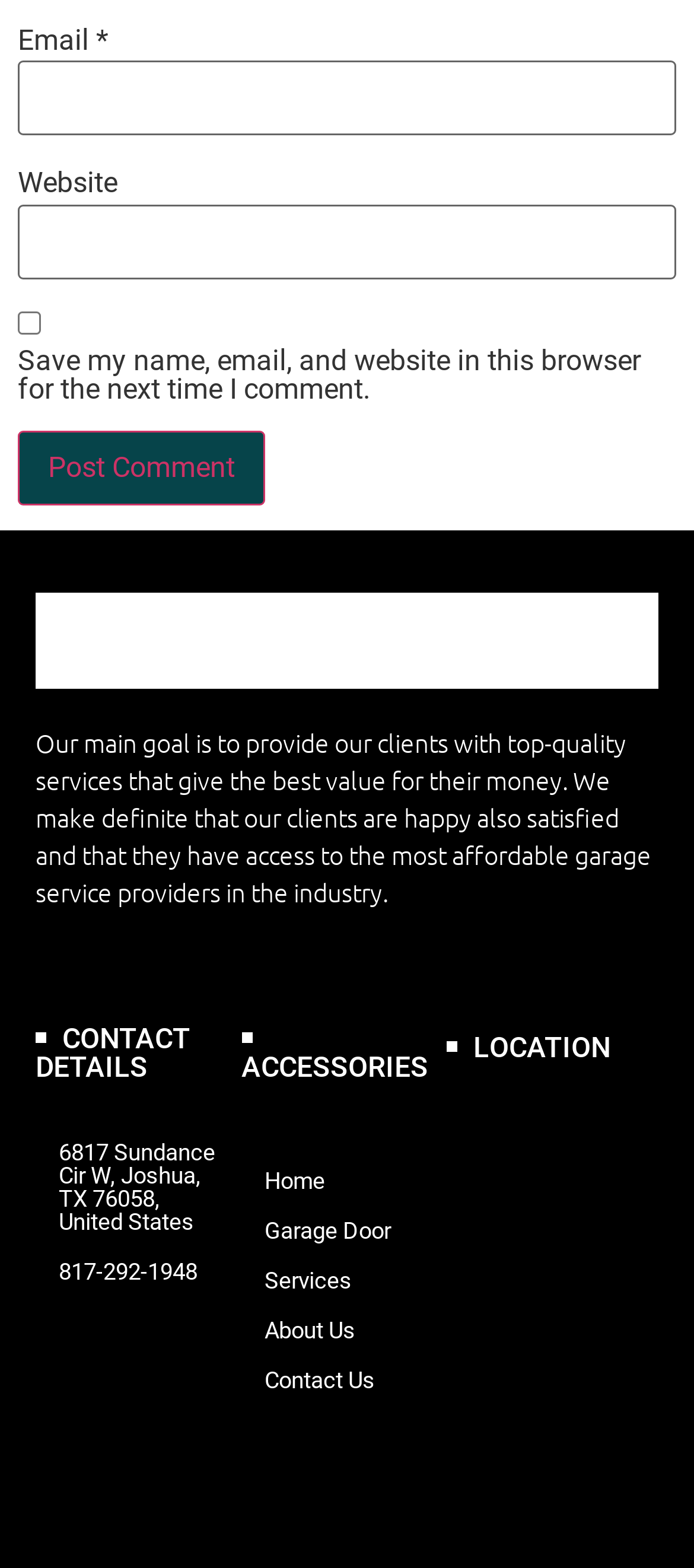Pinpoint the bounding box coordinates for the area that should be clicked to perform the following instruction: "Enter email address".

[0.026, 0.039, 0.974, 0.087]